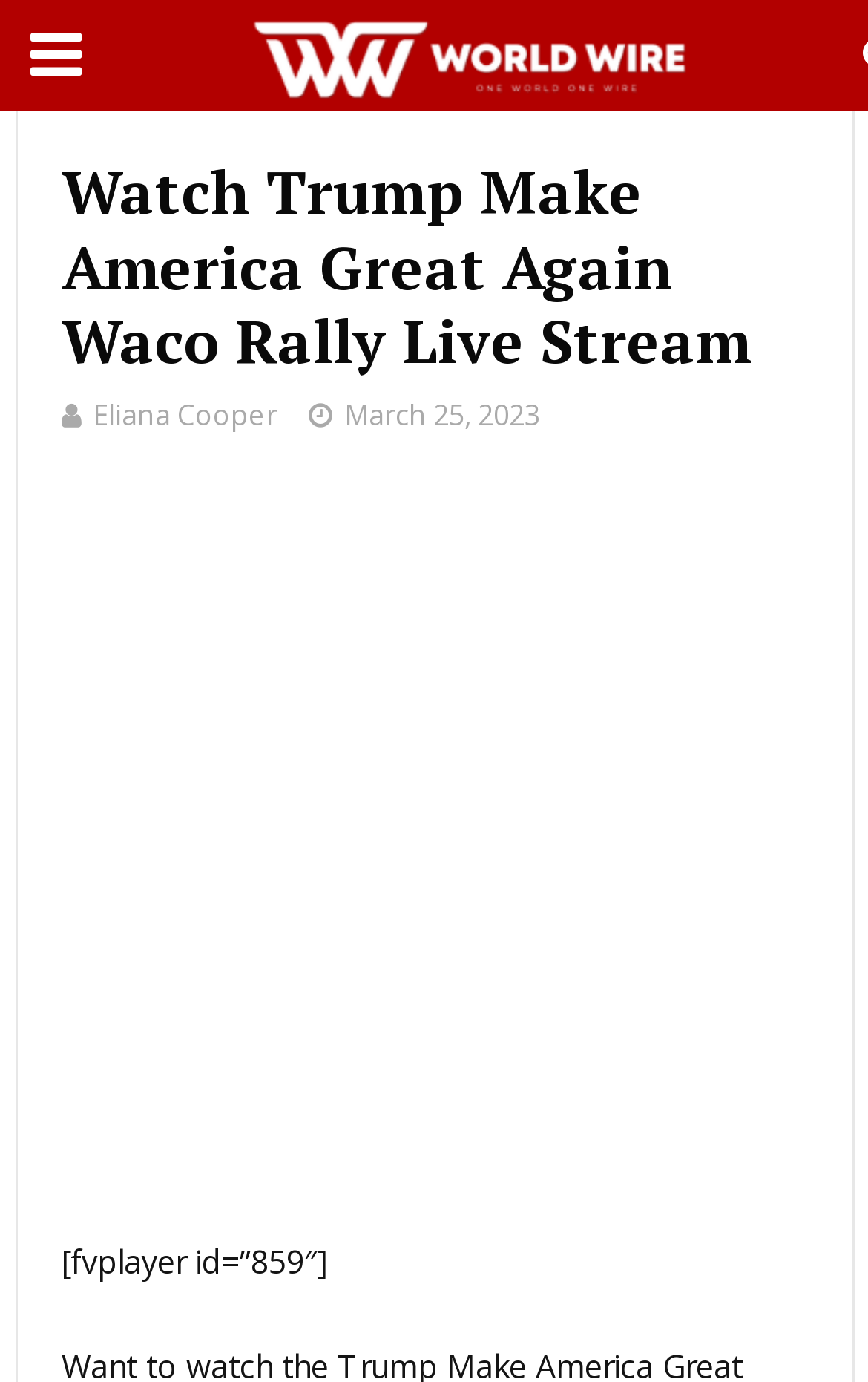Detail the various sections and features of the webpage.

The webpage is focused on providing a live stream of the Trump Make America Great Again Waco Rally. At the top left, there is a link to "World-Wire" accompanied by an image with the same name. Below this, a large header section spans across the page, containing the title "Watch Trump Make America Great Again Waco Rally Live Stream" in a heading element. To the right of the title, there is a link to the author, "Eliana Cooper", and a date, "March 25, 2023". 

Taking up most of the page's content area is an iframe, which is likely an advertisement. At the bottom left, there is a static text element containing a reference to an fvplayer with the id "859", possibly related to the live stream.